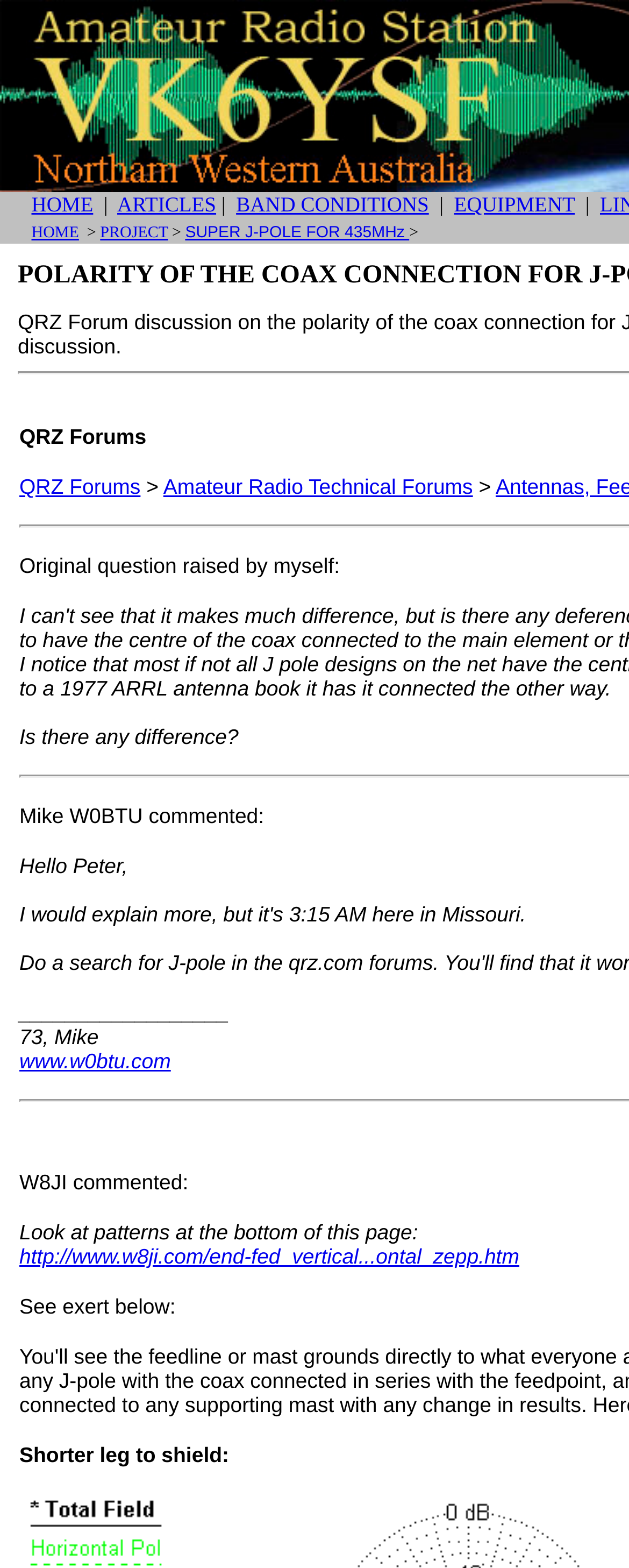Determine the bounding box coordinates of the clickable region to execute the instruction: "check band conditions". The coordinates should be four float numbers between 0 and 1, denoted as [left, top, right, bottom].

[0.375, 0.122, 0.682, 0.138]